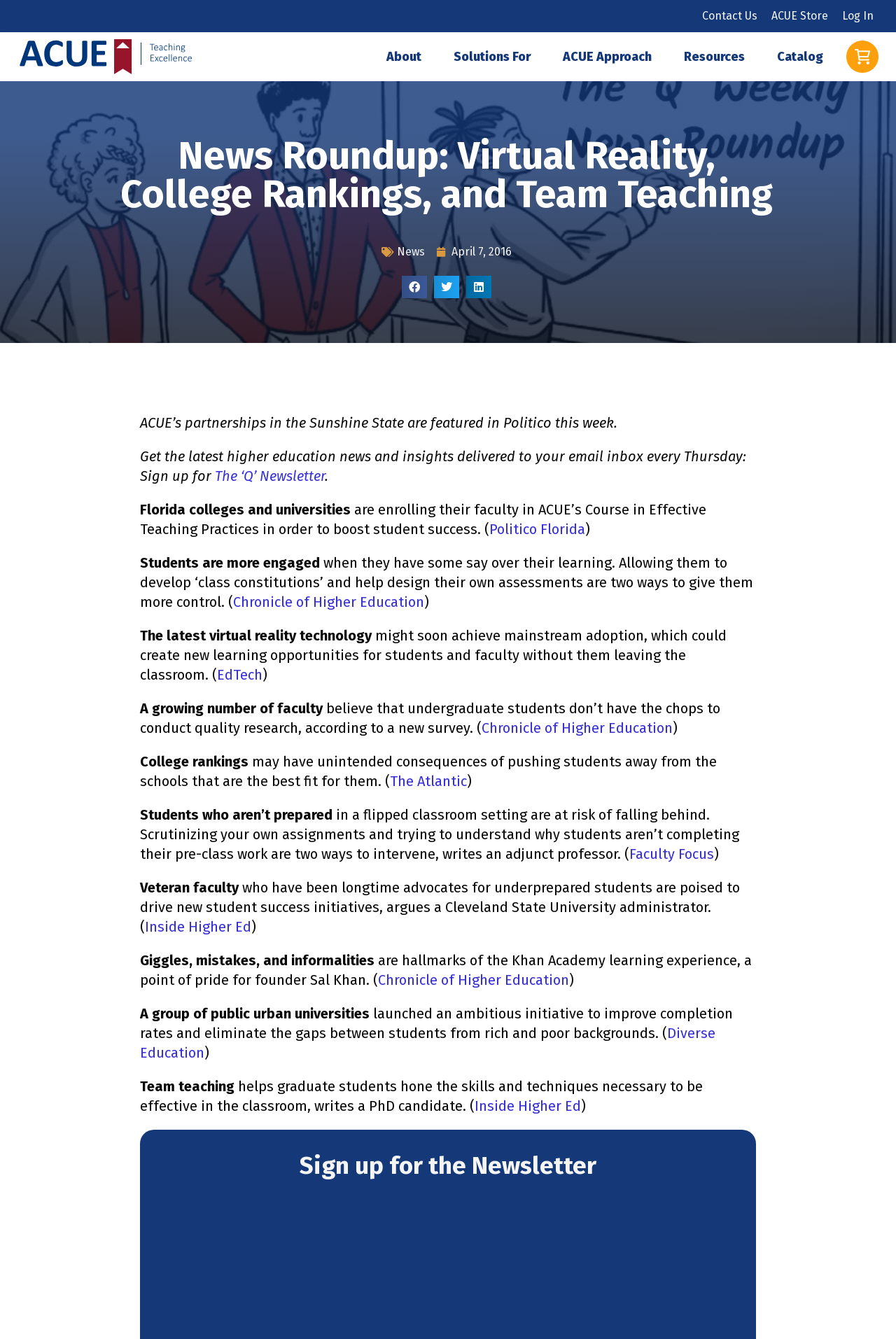Select the bounding box coordinates of the element I need to click to carry out the following instruction: "Click on the 'Contact Us' link".

[0.776, 0.0, 0.853, 0.024]